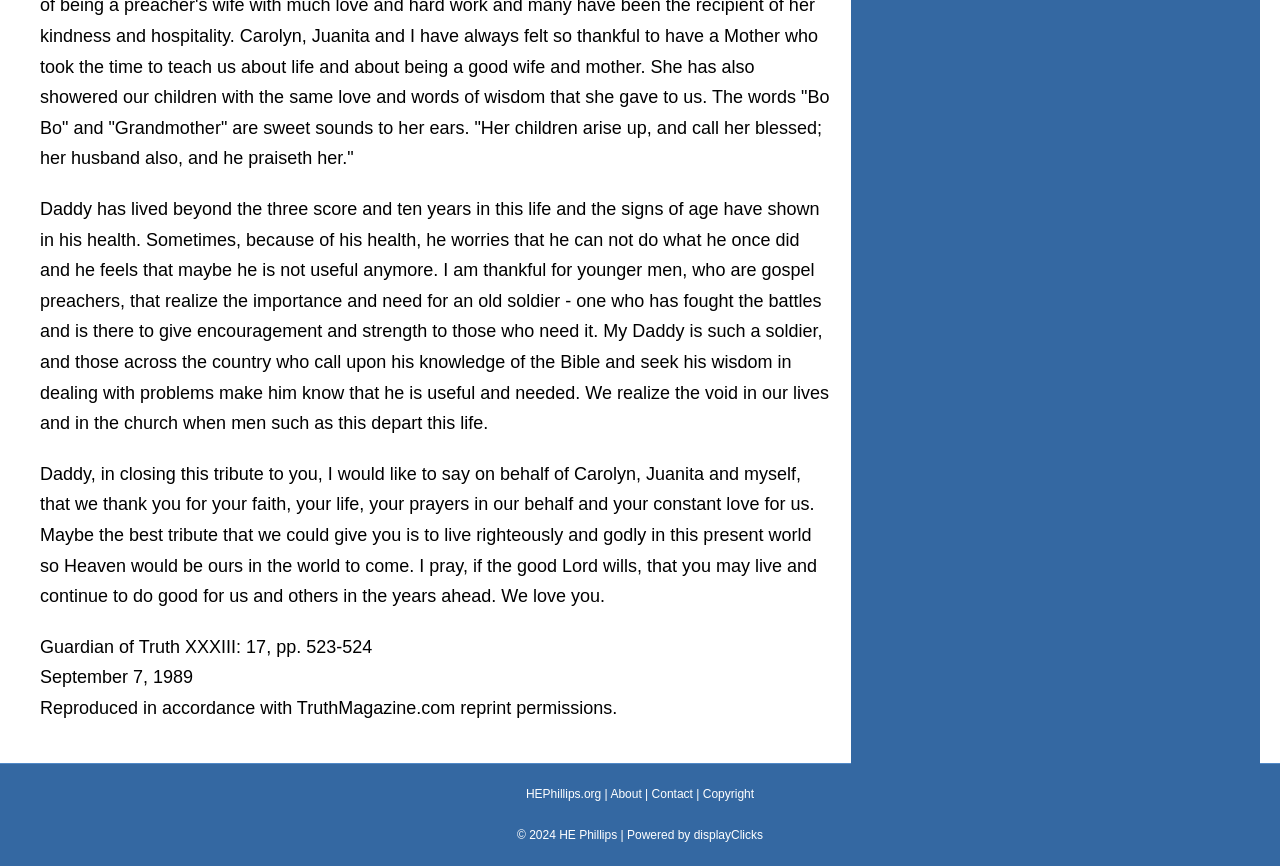Kindly respond to the following question with a single word or a brief phrase: 
What is the occasion of the tribute?

The father's birthday